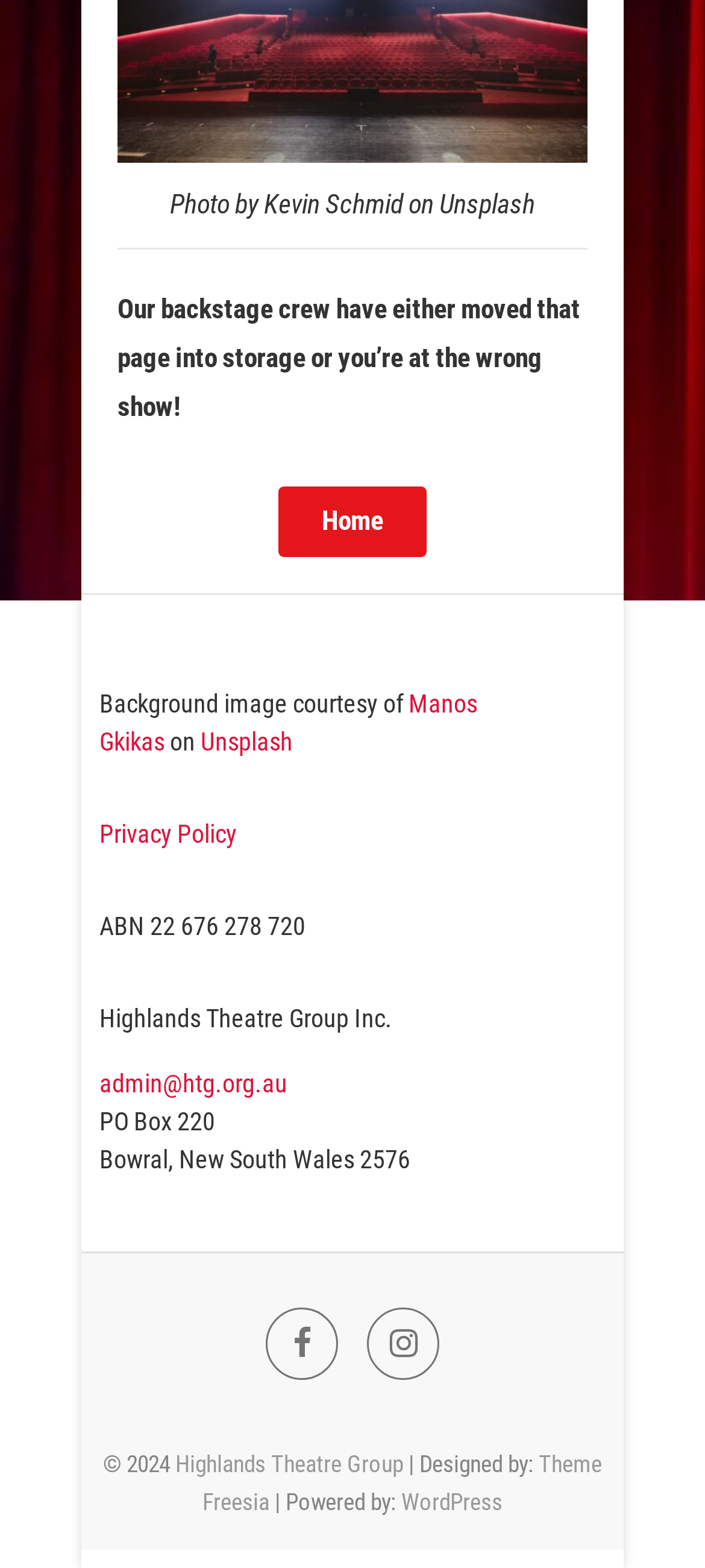From the screenshot, find the bounding box of the UI element matching this description: "Manos Gkikas". Supply the bounding box coordinates in the form [left, top, right, bottom], each a float between 0 and 1.

[0.141, 0.439, 0.677, 0.482]